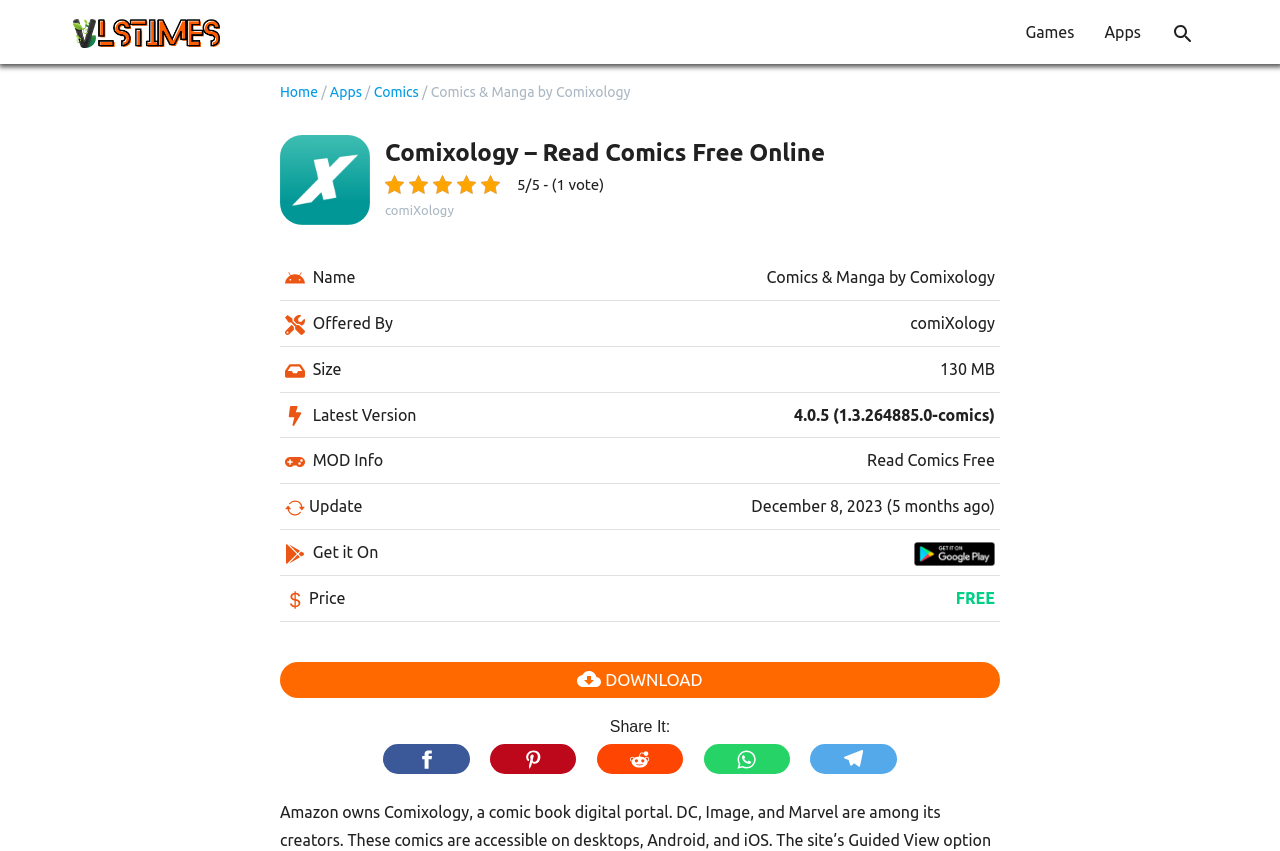Bounding box coordinates should be in the format (top-left x, top-left y, bottom-right x, bottom-right y) and all values should be floating point numbers between 0 and 1. Determine the bounding box coordinate for the UI element described as: parent_node: Share It:

[0.633, 0.874, 0.701, 0.909]